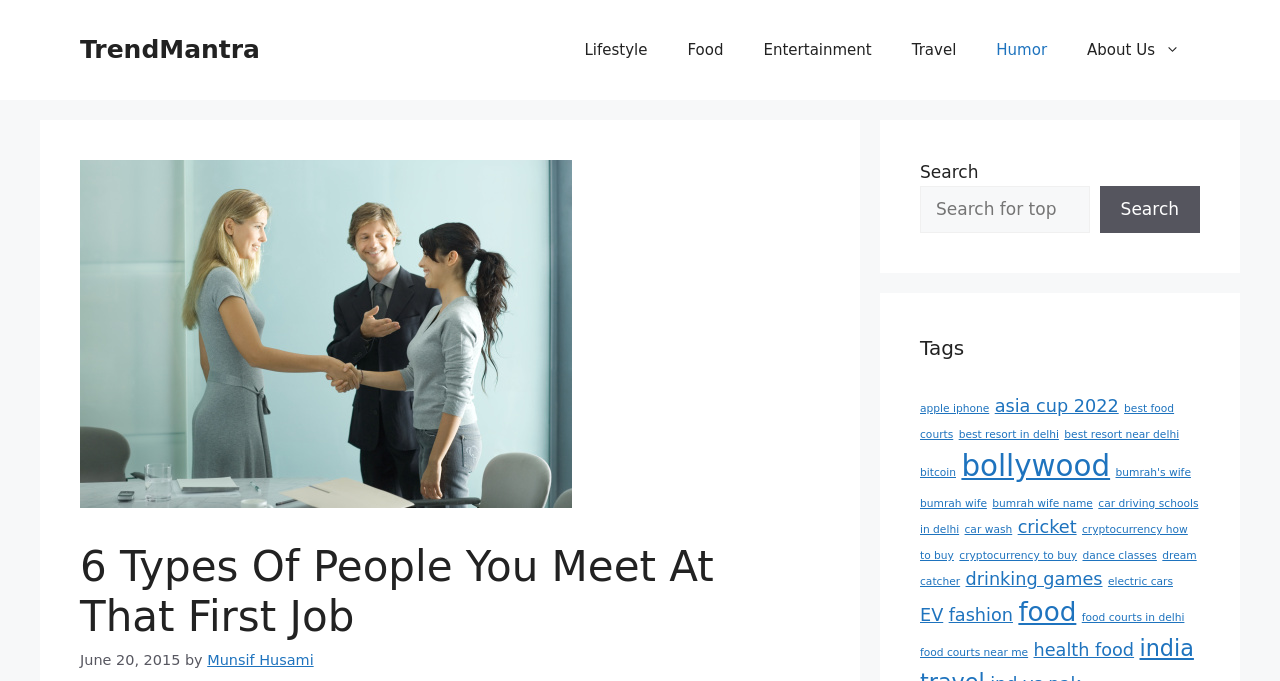Using the provided description: "car driving schools in delhi", find the bounding box coordinates of the corresponding UI element. The output should be four float numbers between 0 and 1, in the format [left, top, right, bottom].

[0.719, 0.73, 0.936, 0.788]